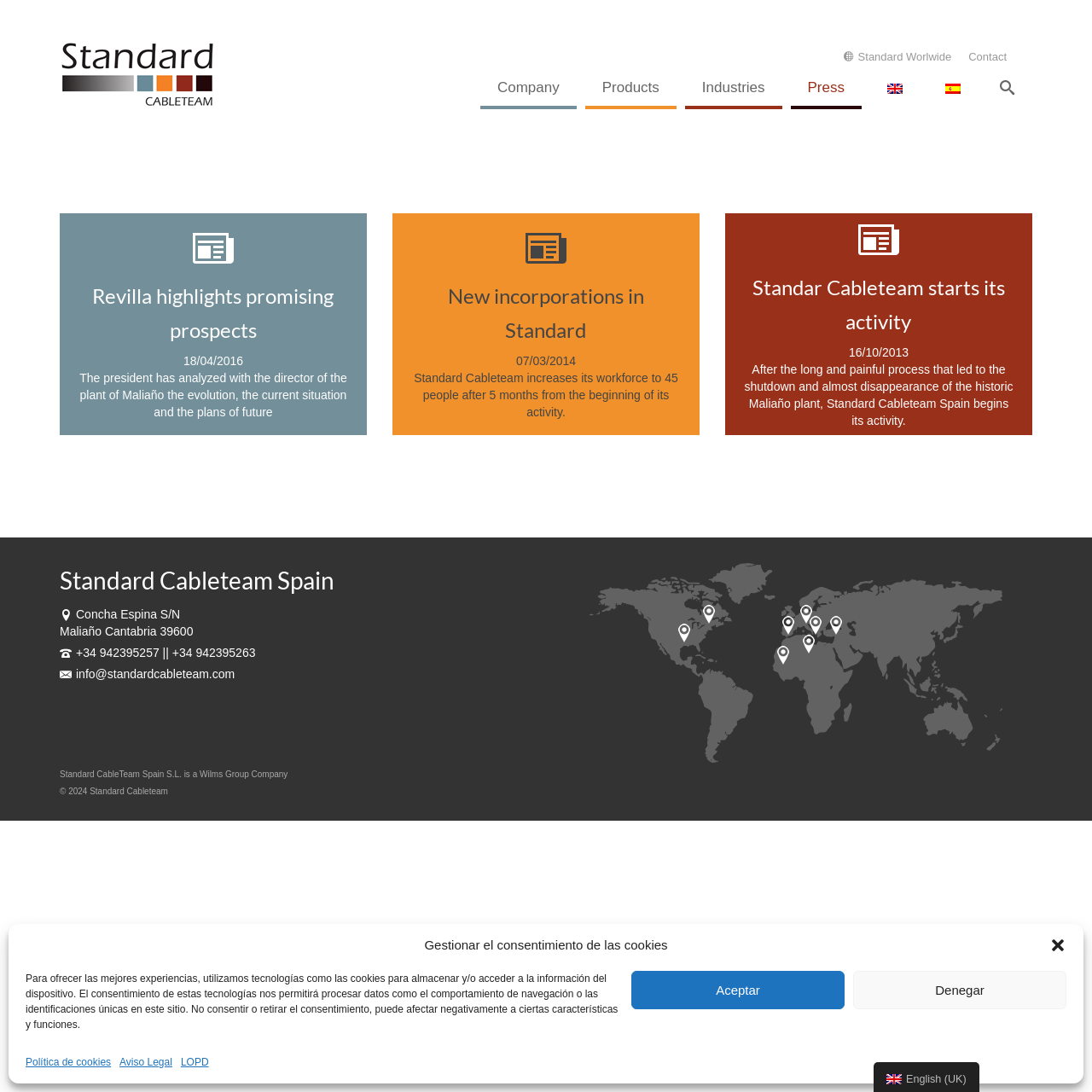What is the company name of the website?
Please answer the question with as much detail and depth as you can.

The company name can be found in the top-left corner of the webpage, where the logo and the company name 'Standard Cableteam' are displayed.